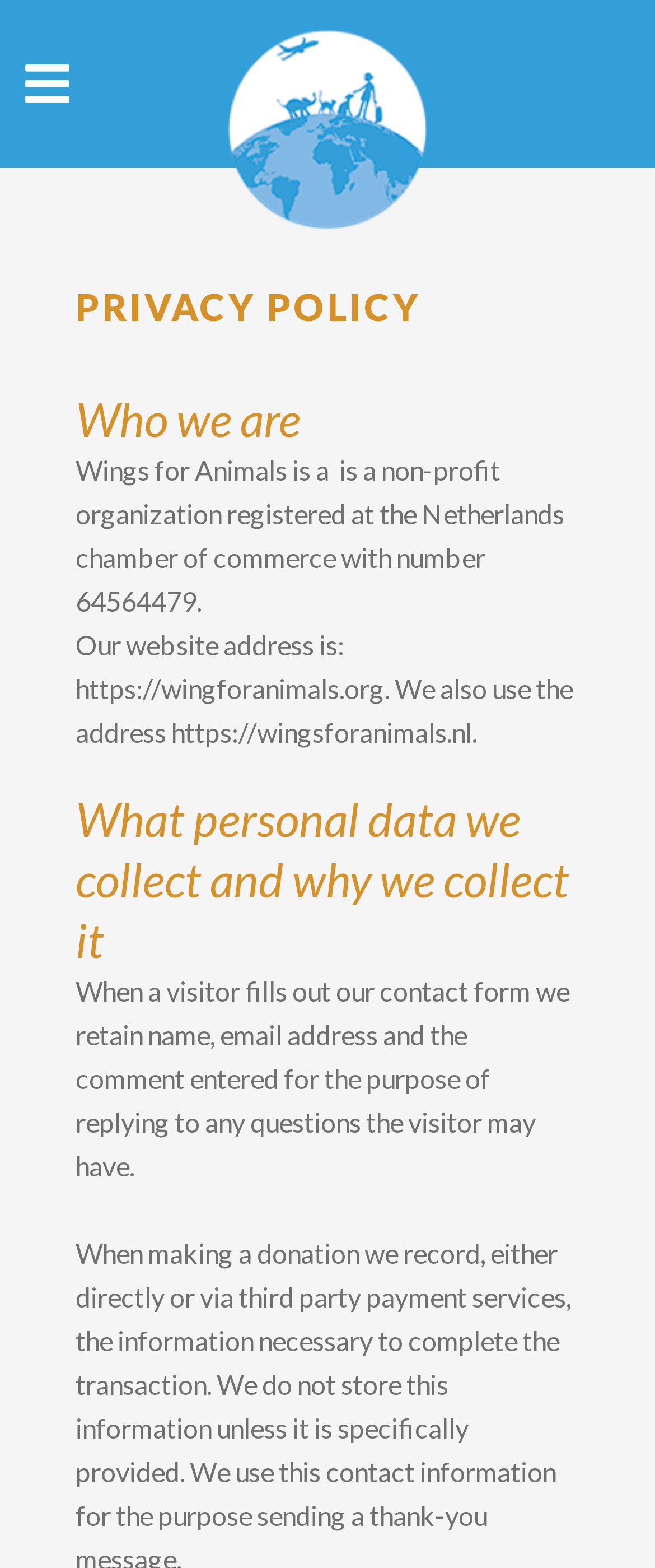Please give a succinct answer to the question in one word or phrase:
How many website addresses are used by Wings for Animals?

Two